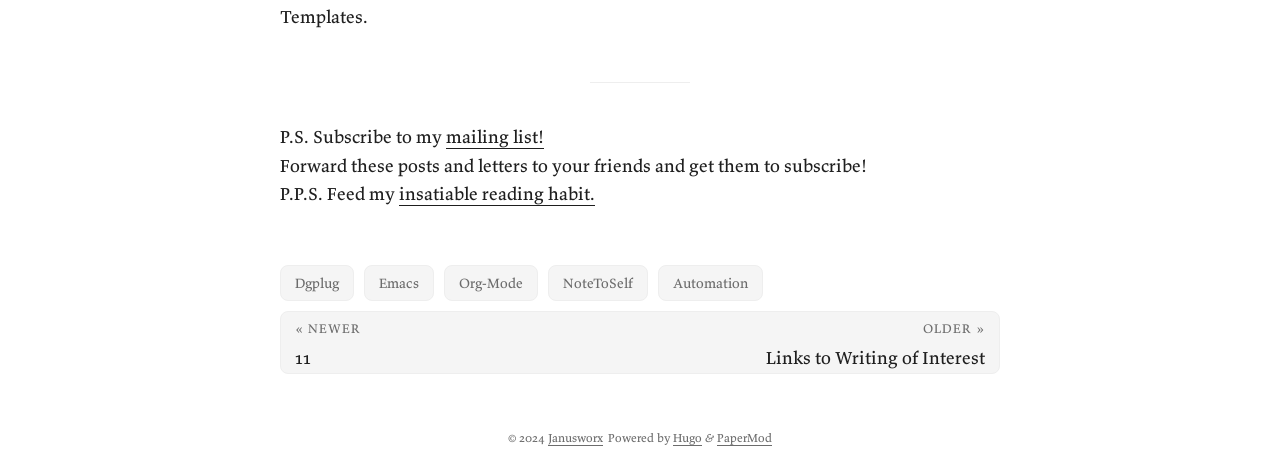Pinpoint the bounding box coordinates of the clickable area necessary to execute the following instruction: "Subscribe to the mailing list". The coordinates should be given as four float numbers between 0 and 1, namely [left, top, right, bottom].

[0.348, 0.267, 0.425, 0.316]